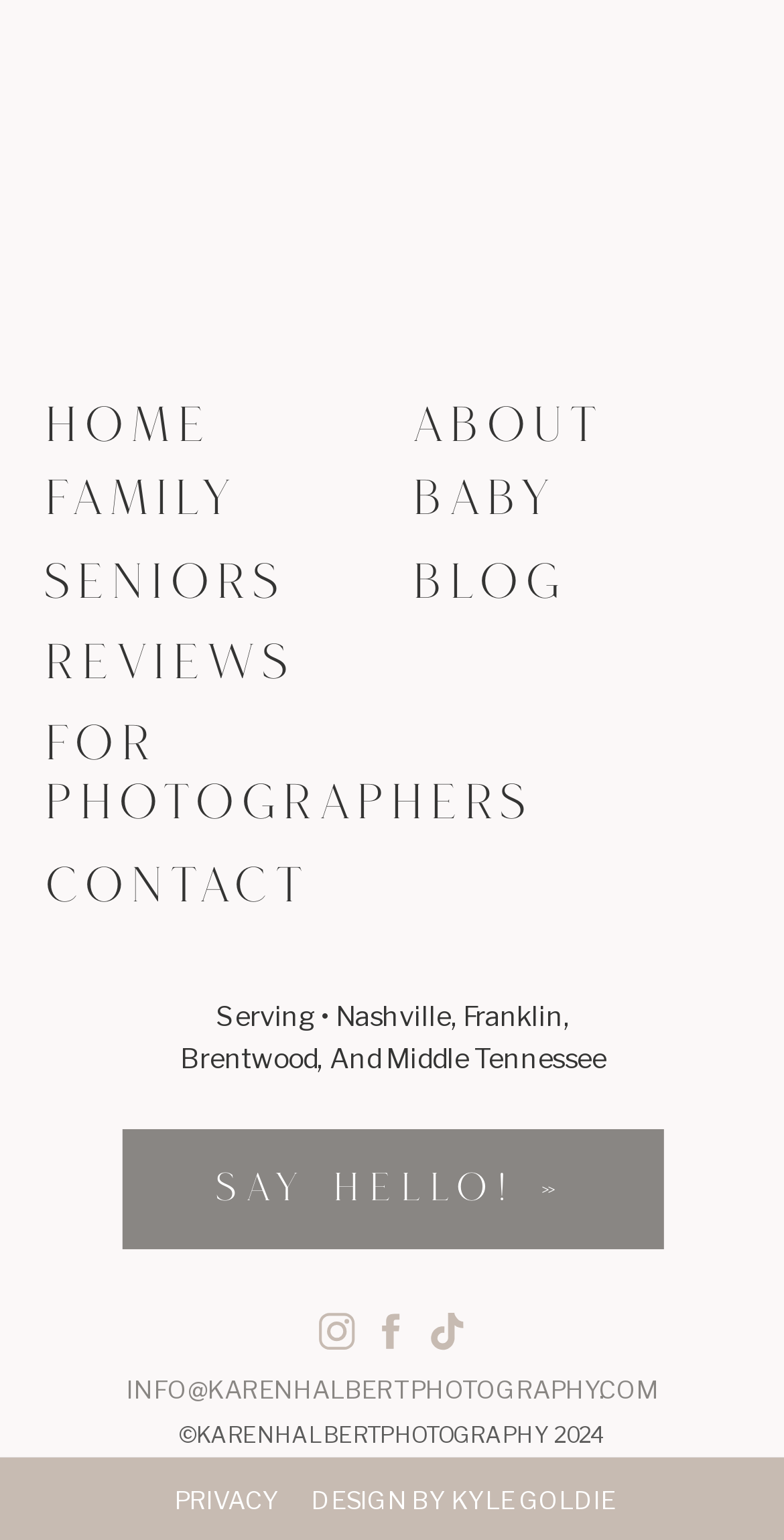What is the copyright year of the website?
Answer the question with a single word or phrase derived from the image.

2024